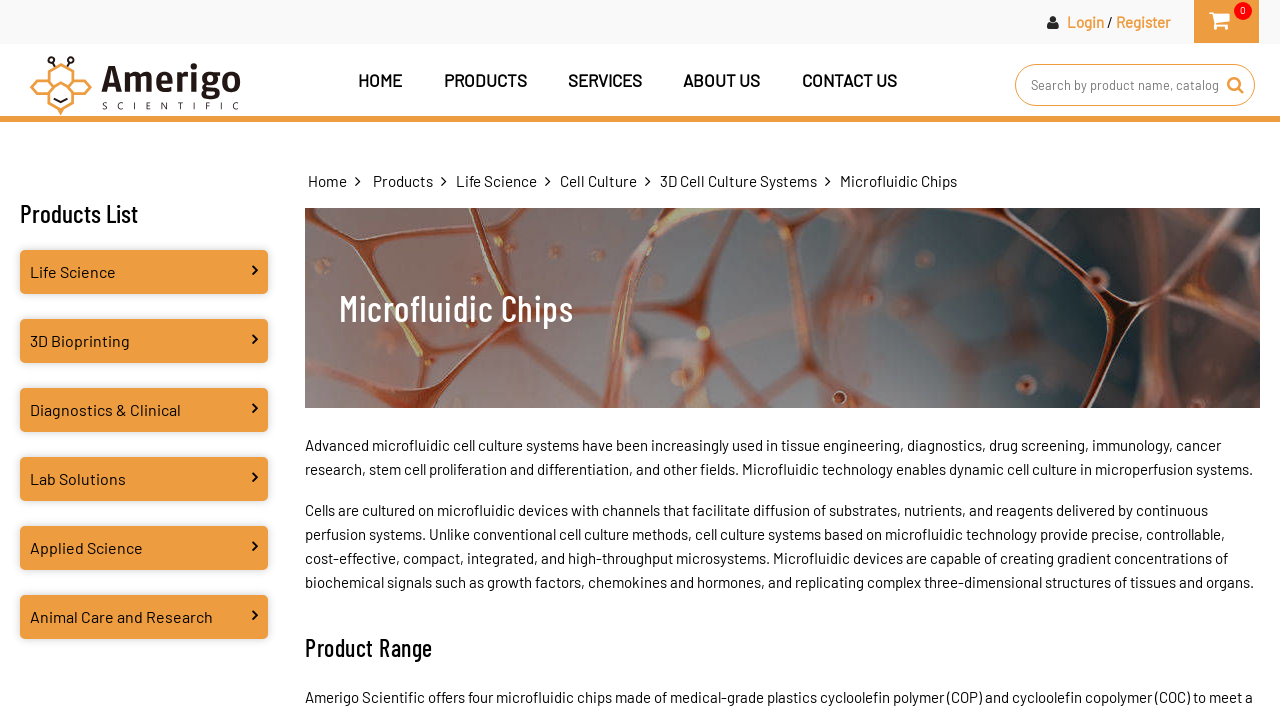Identify the bounding box coordinates of the clickable section necessary to follow the following instruction: "Learn more about microfluidic chips". The coordinates should be presented as four float numbers from 0 to 1, i.e., [left, top, right, bottom].

[0.661, 0.025, 0.755, 0.05]